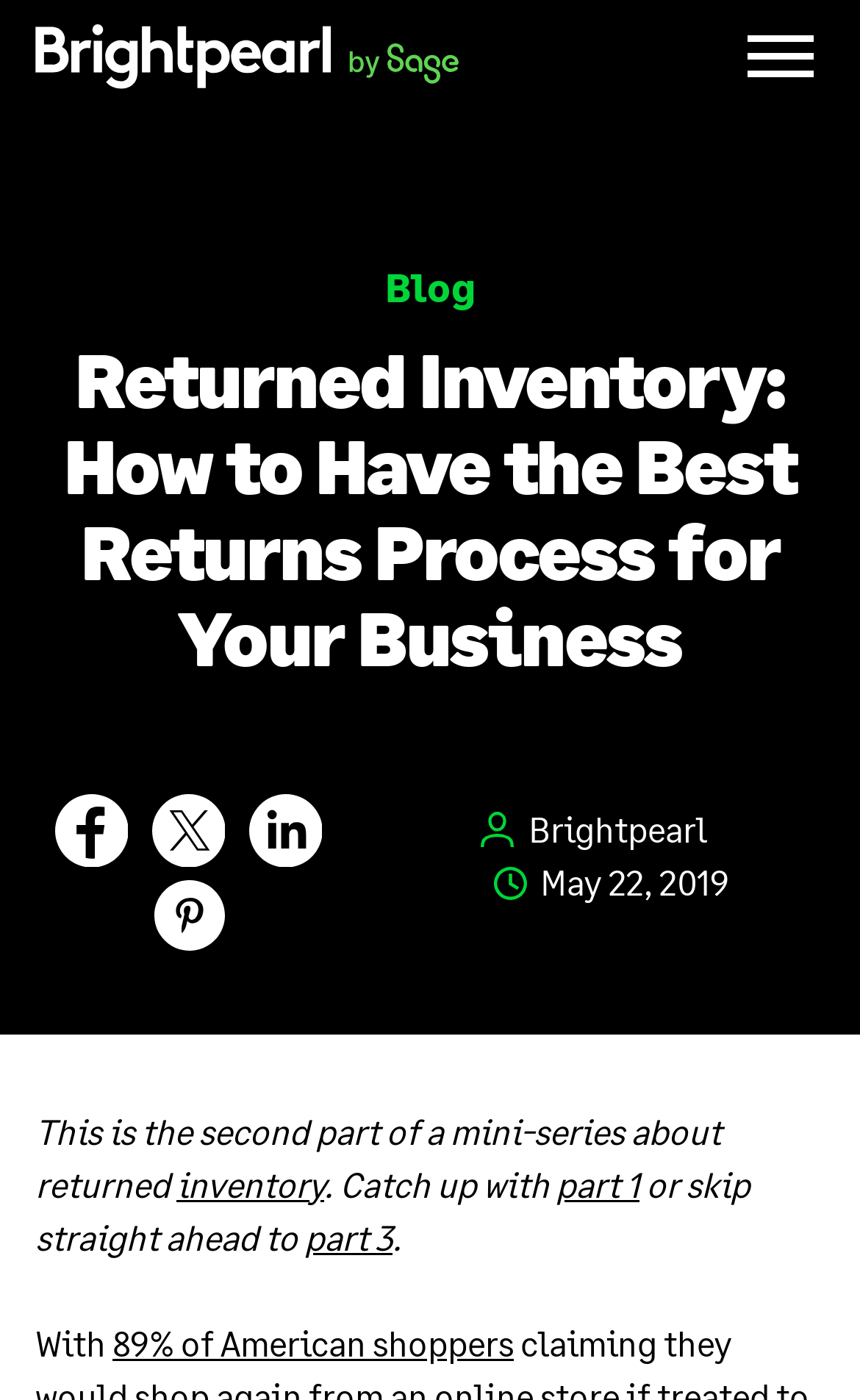What is the name of the company behind Brightpearl?
From the details in the image, provide a complete and detailed answer to the question.

The answer can be found by looking at the top-left corner of the webpage, where the image 'Brightpearl by Sage' is located, indicating that Brightpearl is a product of Sage.